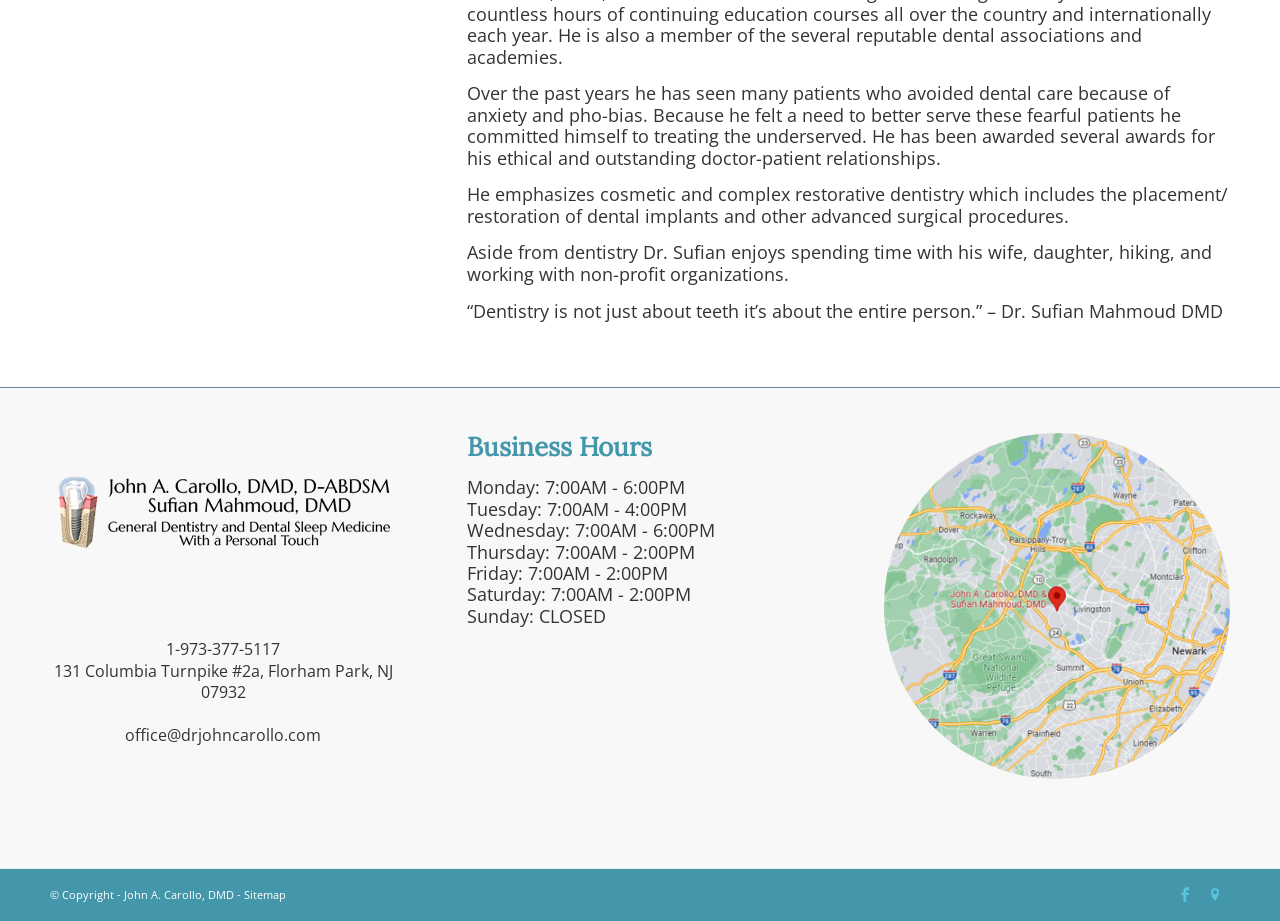What is the quote from Dr. Sufian?
Using the image as a reference, answer the question in detail.

The quote from Dr. Sufian can be found in the StaticText element with OCR text '“Dentistry is not just about teeth it’s about the entire person.” – Dr. Sufian Mahmoud DMD', which is located in the middle section of the webpage.